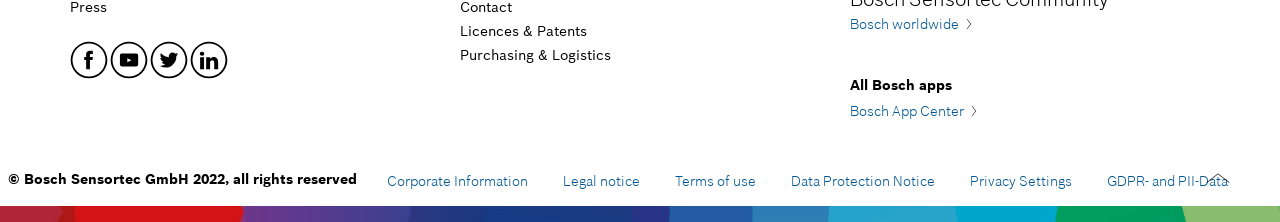What is the name of the company that owns the webpage?
Provide a short answer using one word or a brief phrase based on the image.

Bosch Sensortec GmbH